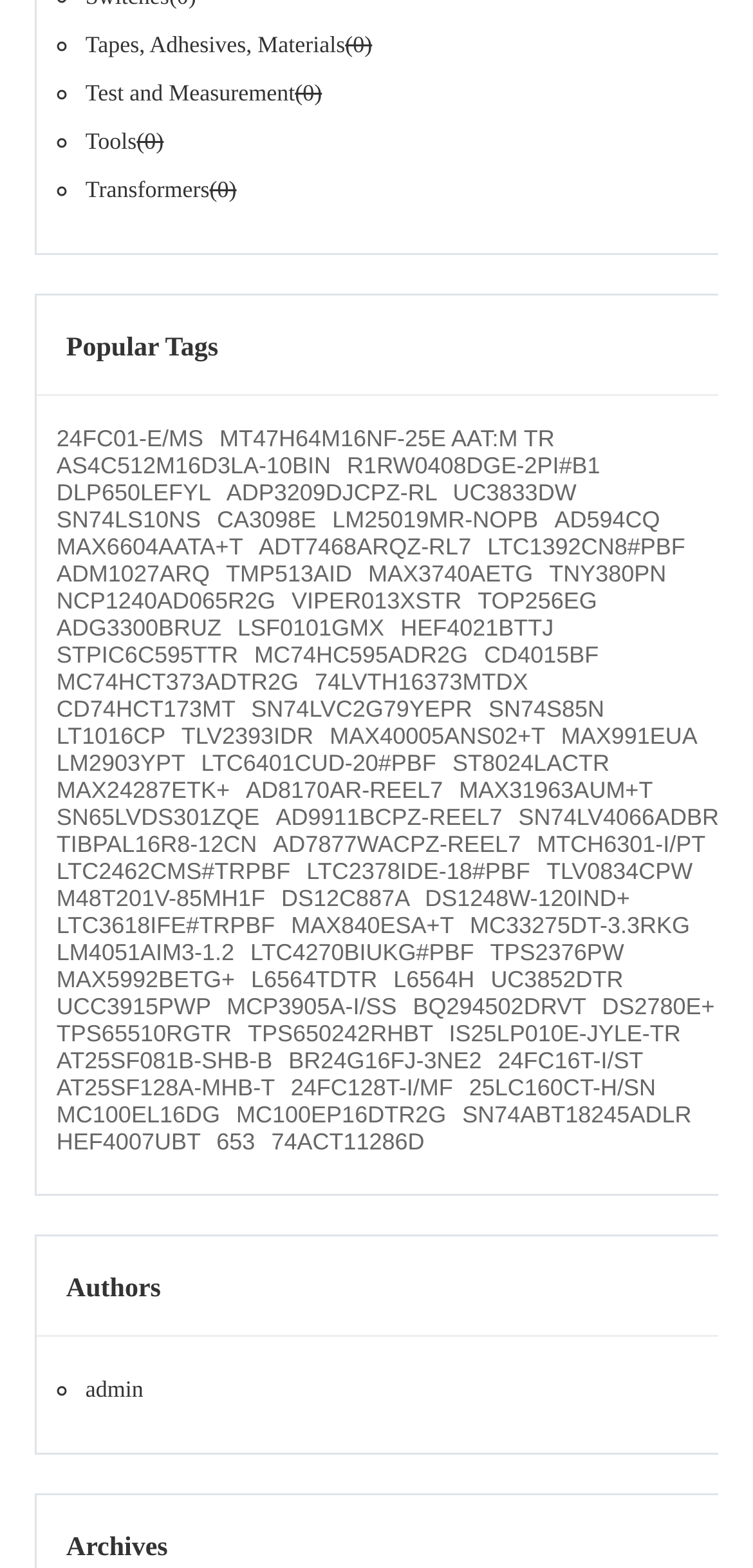Please identify the bounding box coordinates of the element that needs to be clicked to perform the following instruction: "Click on Tapes, Adhesives, Materials".

[0.114, 0.02, 0.458, 0.037]